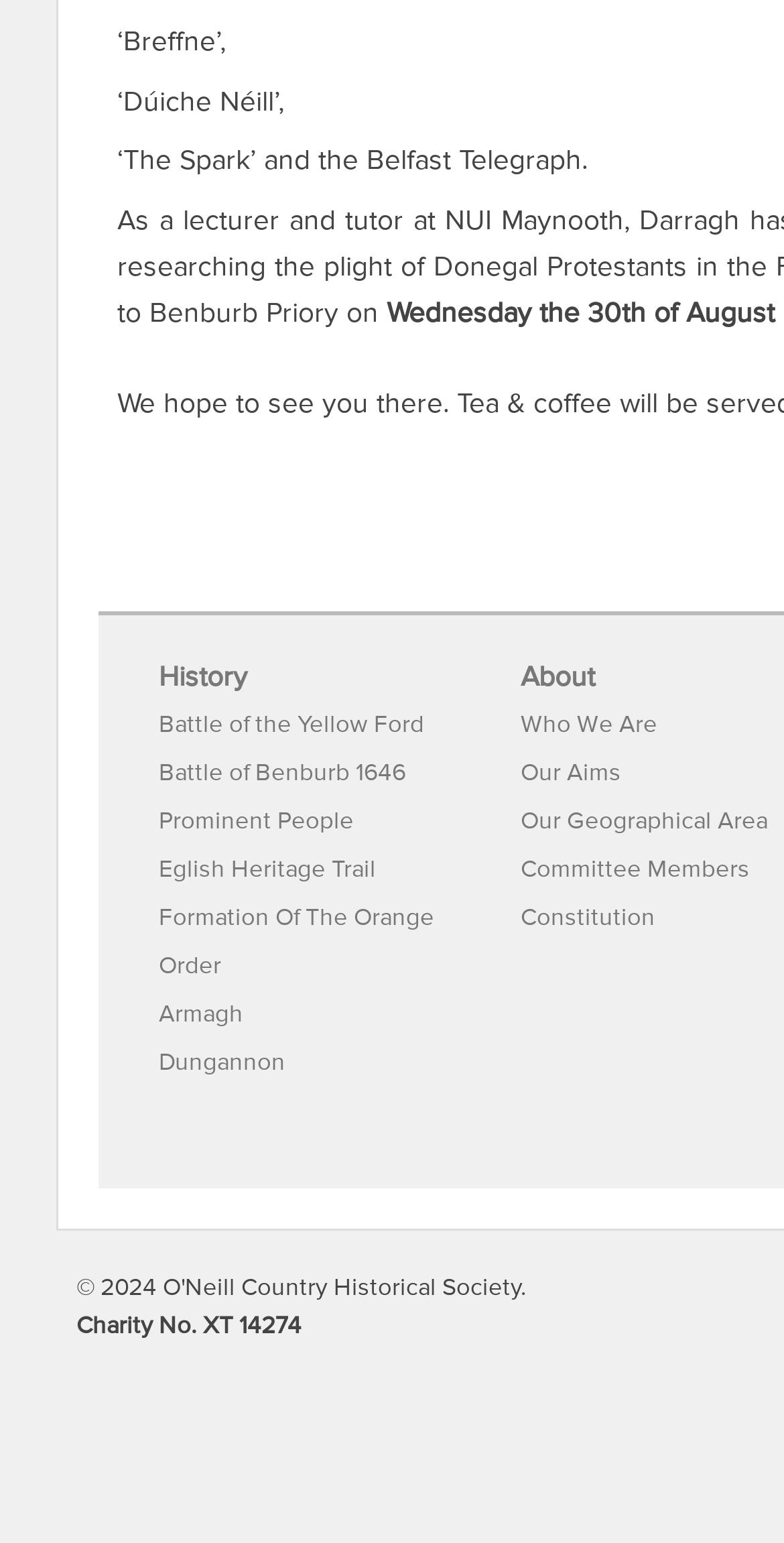How many links are there in the 'History' section?
Please analyze the image and answer the question with as much detail as possible.

I counted the number of links under the 'History' heading and found that there are 5 links, including 'Battle of the Yellow Ford', 'Battle of Benburb 1646', 'Prominent People', 'Eglish Heritage Trail', and 'Formation Of The Orange Order'.